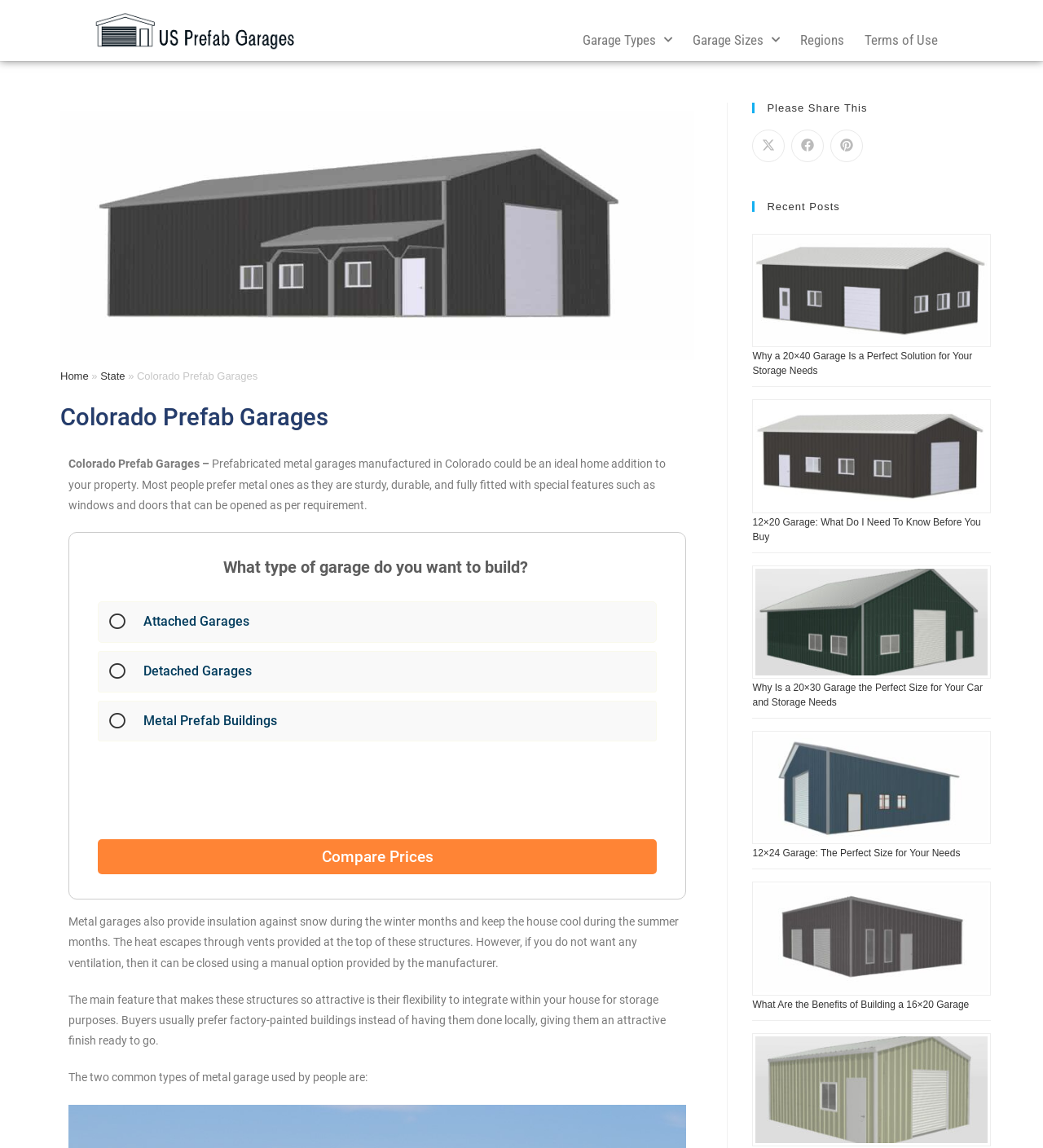Indicate the bounding box coordinates of the element that must be clicked to execute the instruction: "Compare Prices". The coordinates should be given as four float numbers between 0 and 1, i.e., [left, top, right, bottom].

[0.094, 0.731, 0.63, 0.762]